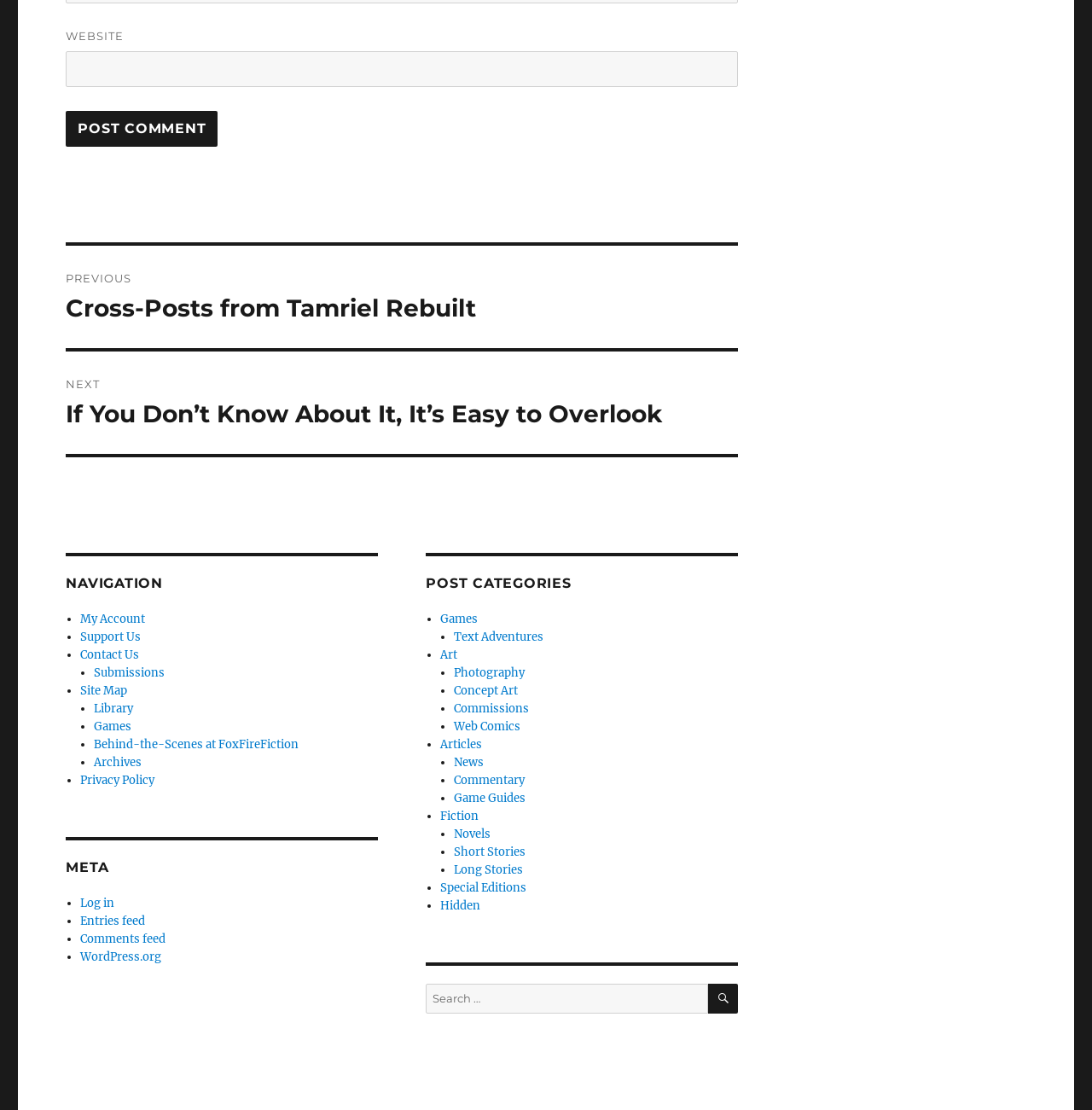Reply to the question with a brief word or phrase: How can users navigate to other posts?

Using 'Previous post' and 'Next post' links